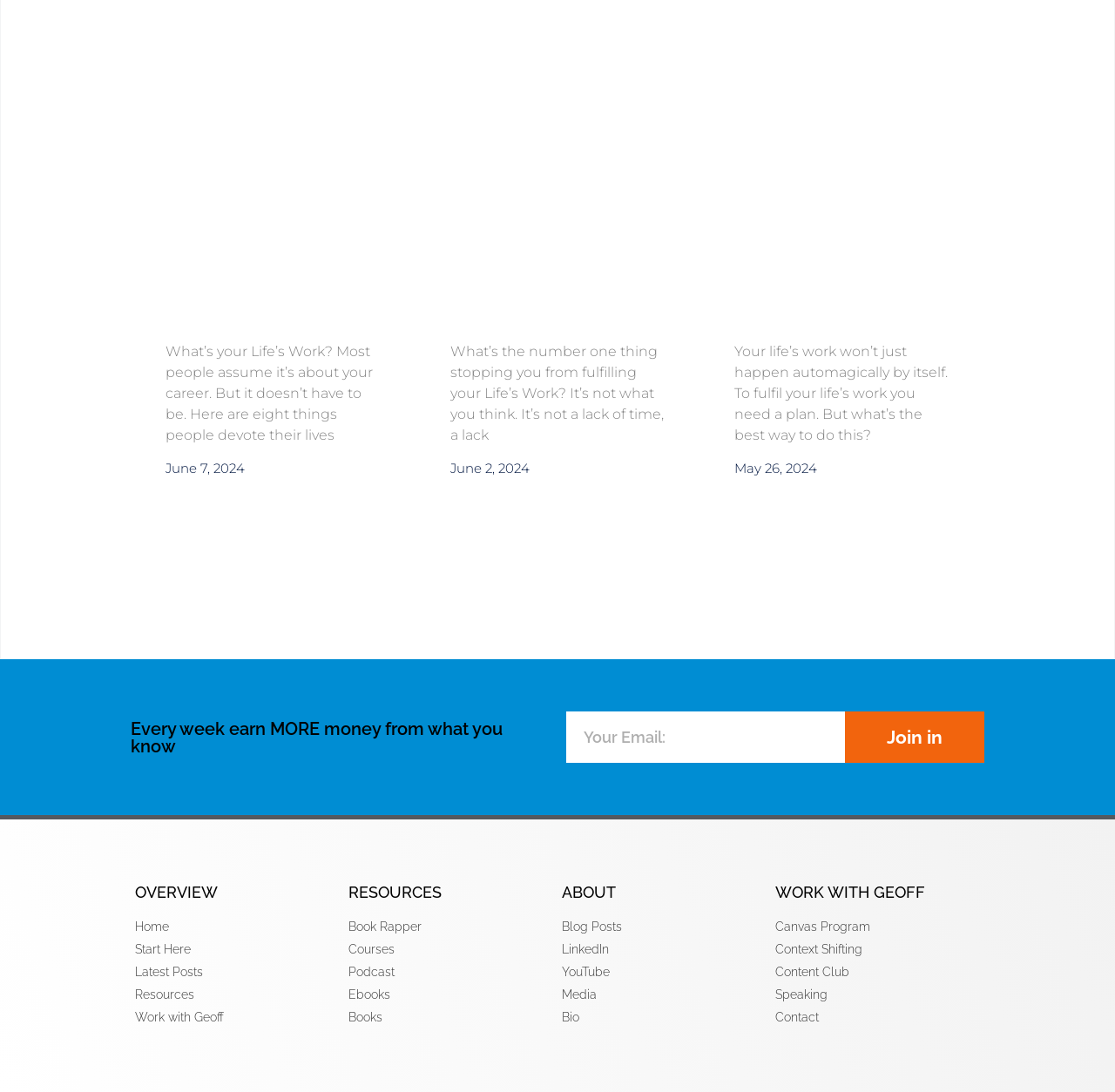Please identify the coordinates of the bounding box that should be clicked to fulfill this instruction: "Go to Home".

[0.121, 0.841, 0.305, 0.858]